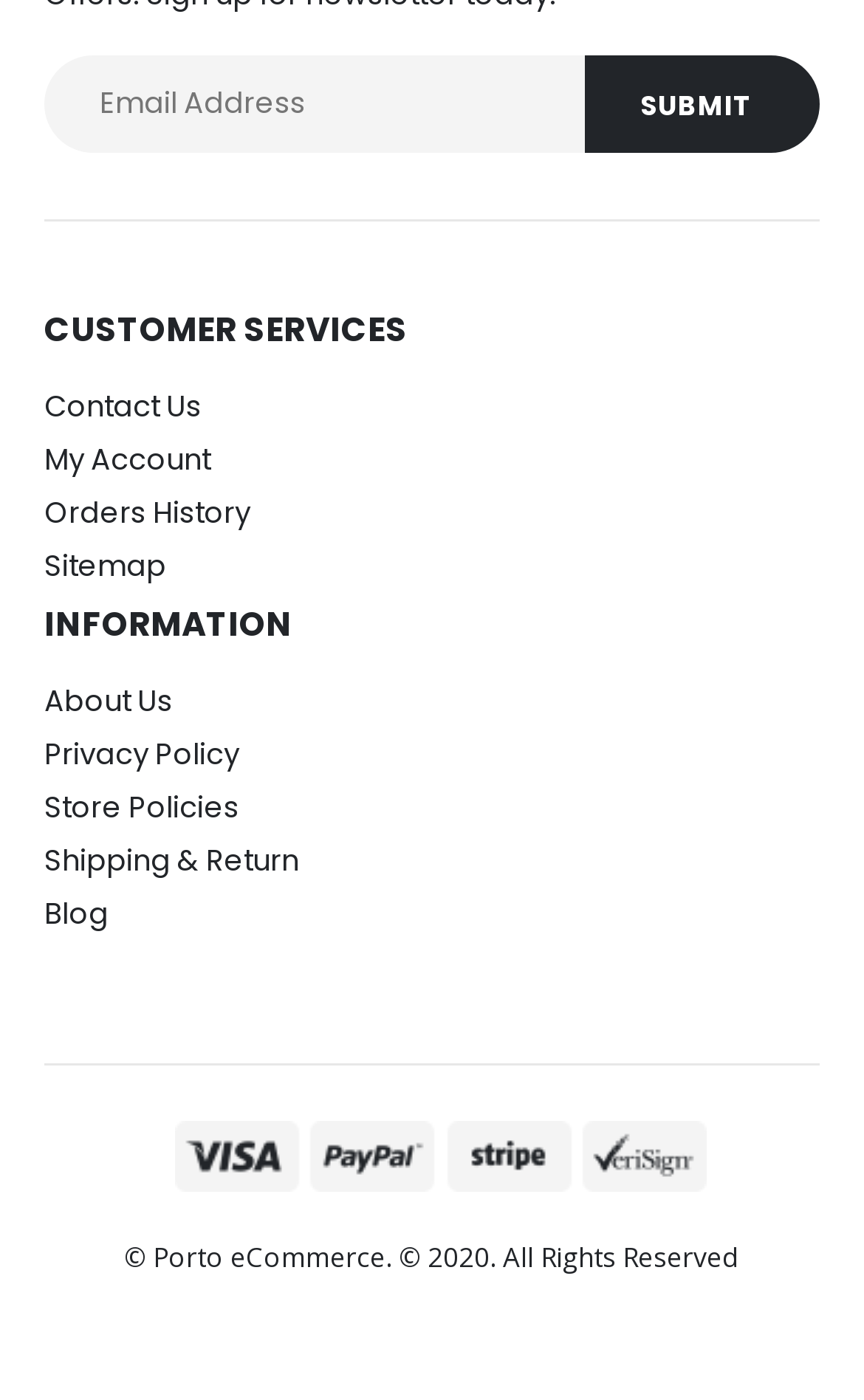Locate the bounding box coordinates of the area that needs to be clicked to fulfill the following instruction: "View orders history". The coordinates should be in the format of four float numbers between 0 and 1, namely [left, top, right, bottom].

[0.051, 0.351, 0.29, 0.381]